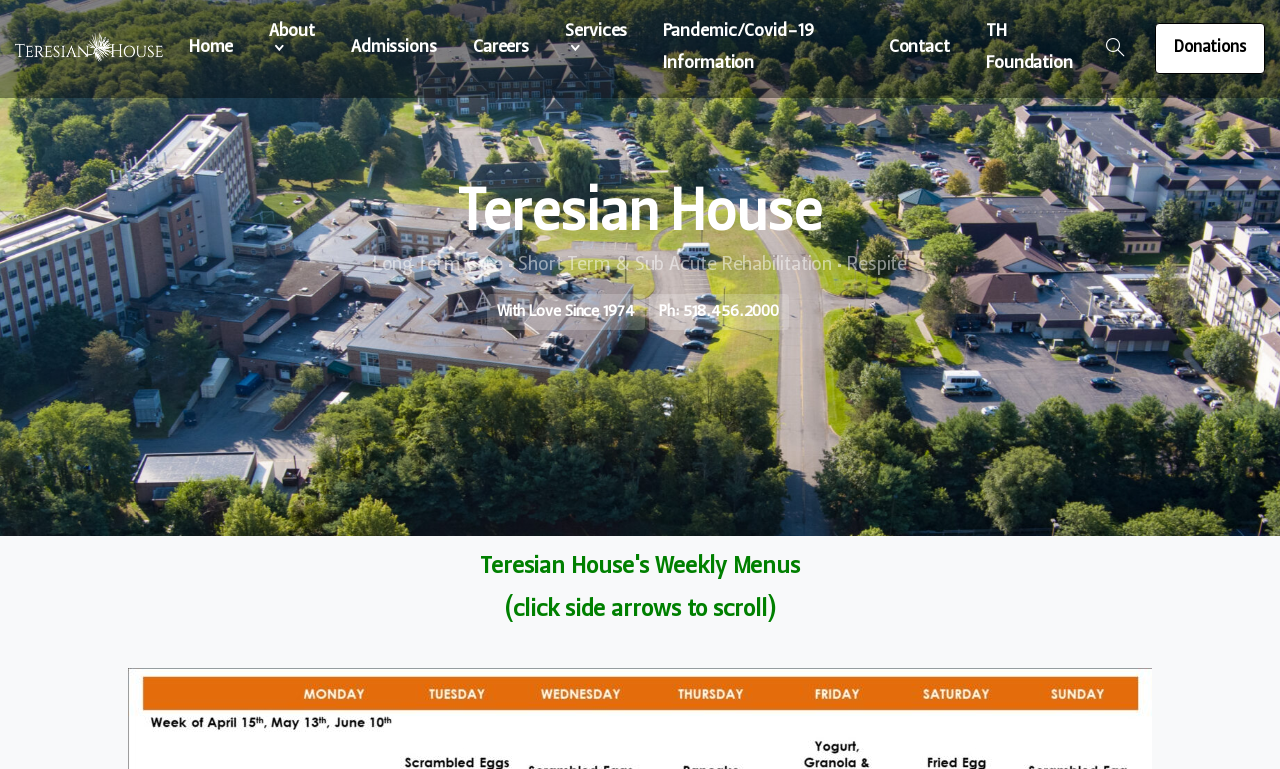What is the theme of the services provided by Teresian House?
Please answer the question with as much detail as possible using the screenshot.

The webpage is focused on the hospitality and food service aspect of Teresian House, as indicated by the presence of weekly menus and the overall layout of the webpage.